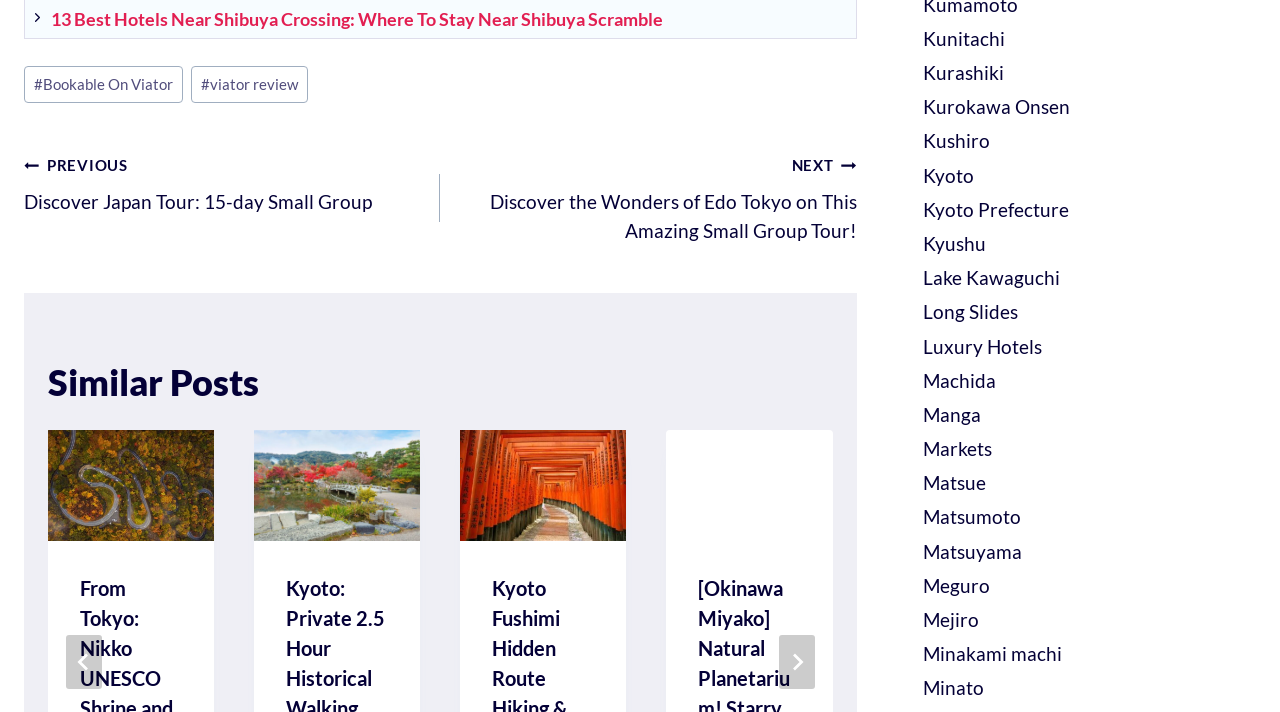Using the webpage screenshot, locate the HTML element that fits the following description and provide its bounding box: "Mejiro".

[0.721, 0.854, 0.765, 0.886]